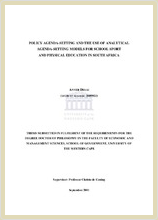In which year was the thesis submitted?
Please use the image to provide a one-word or short phrase answer.

2011